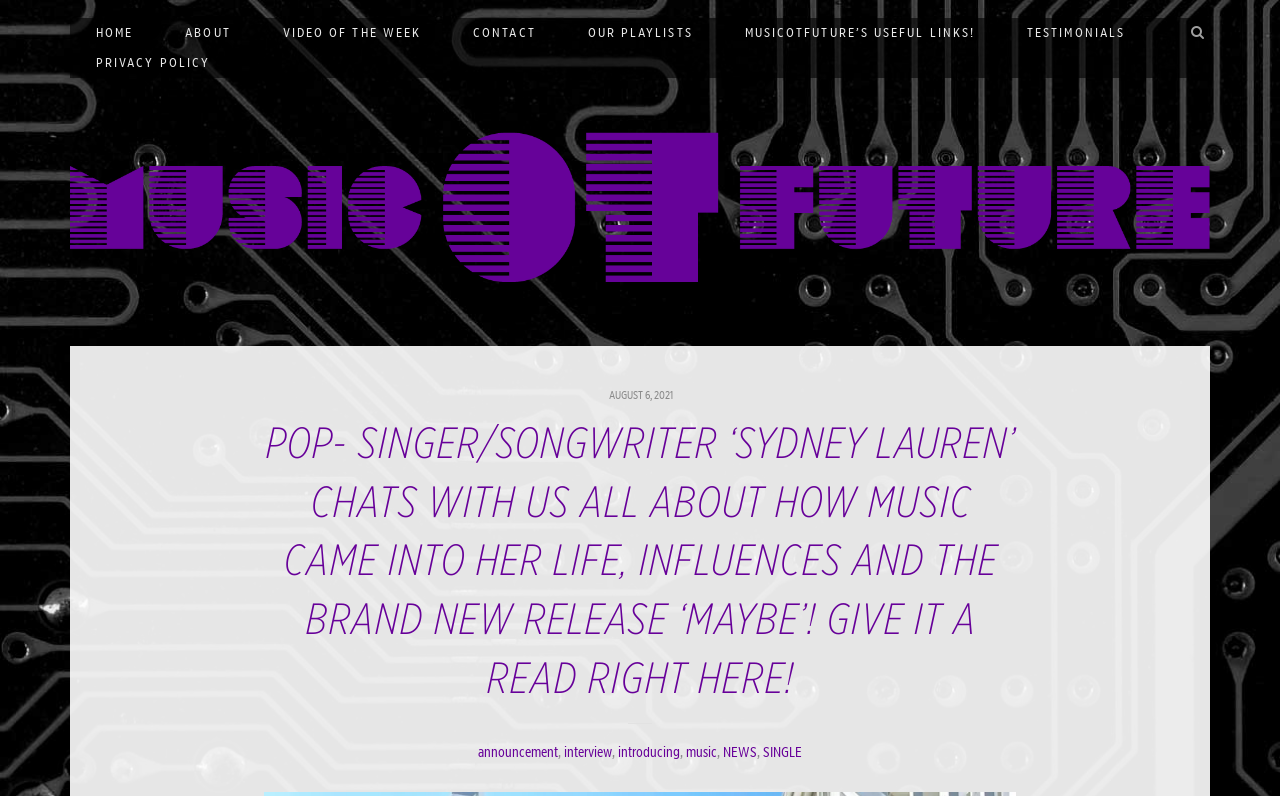Please identify the bounding box coordinates of the element I need to click to follow this instruction: "read about the author".

[0.124, 0.023, 0.201, 0.06]